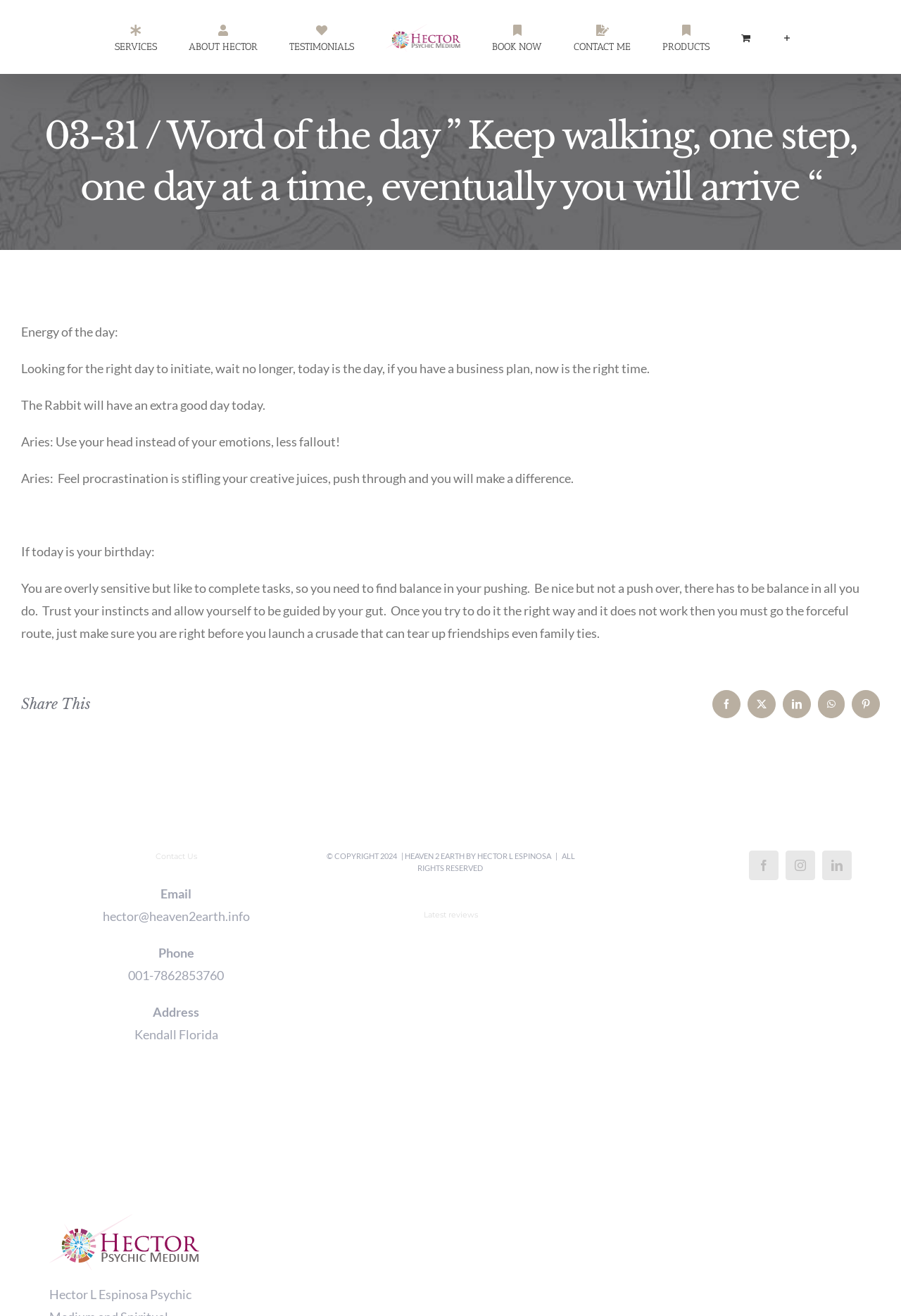Please provide a detailed answer to the question below based on the screenshot: 
What is the copyright year?

I found the copyright year by reading the StaticText element that says '© COPYRIGHT 2024' which is located at the bottom of the webpage.